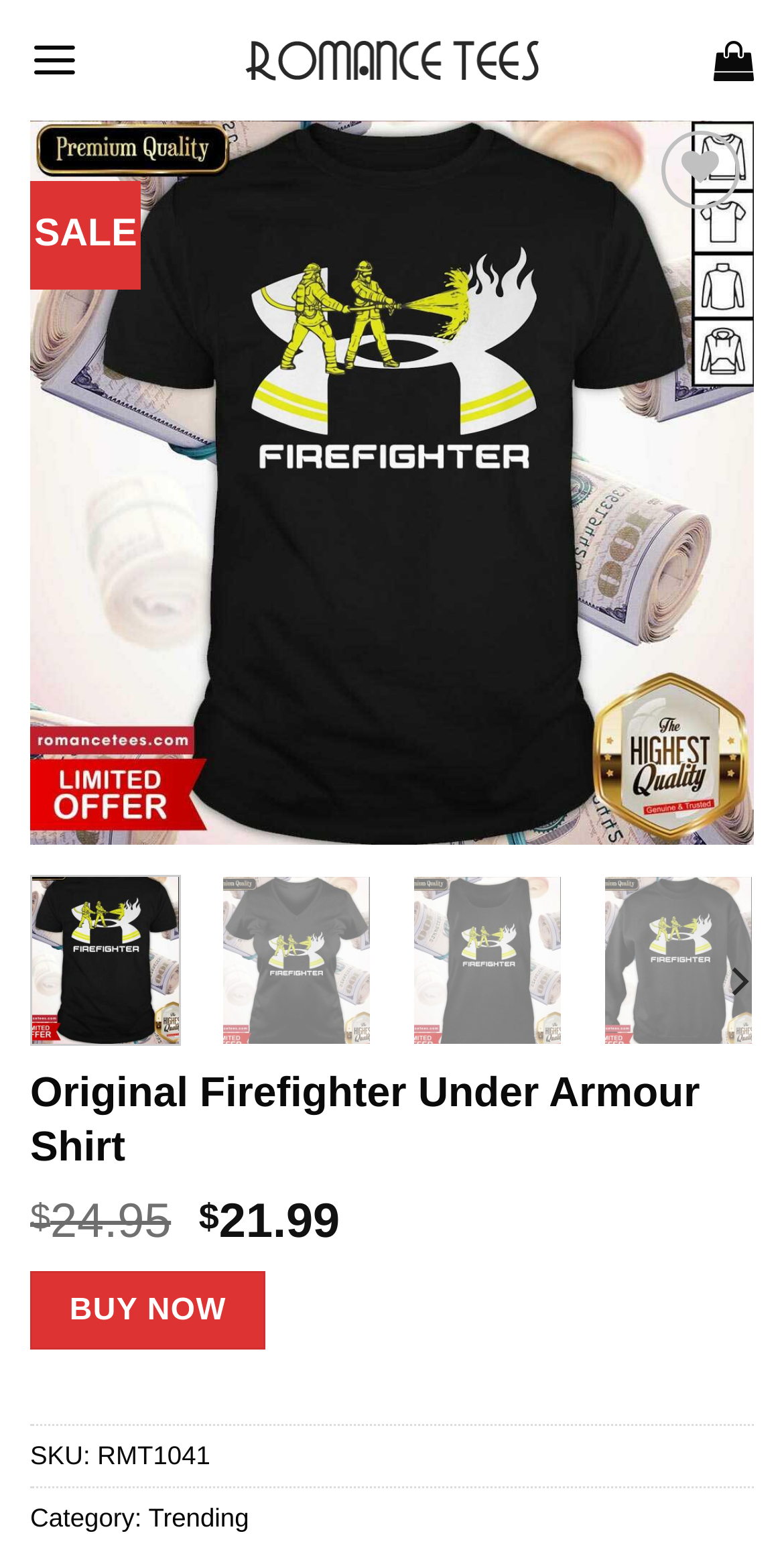Please identify the bounding box coordinates of the element that needs to be clicked to execute the following command: "Click on the BUY NOW button". Provide the bounding box using four float numbers between 0 and 1, formatted as [left, top, right, bottom].

[0.038, 0.819, 0.339, 0.87]